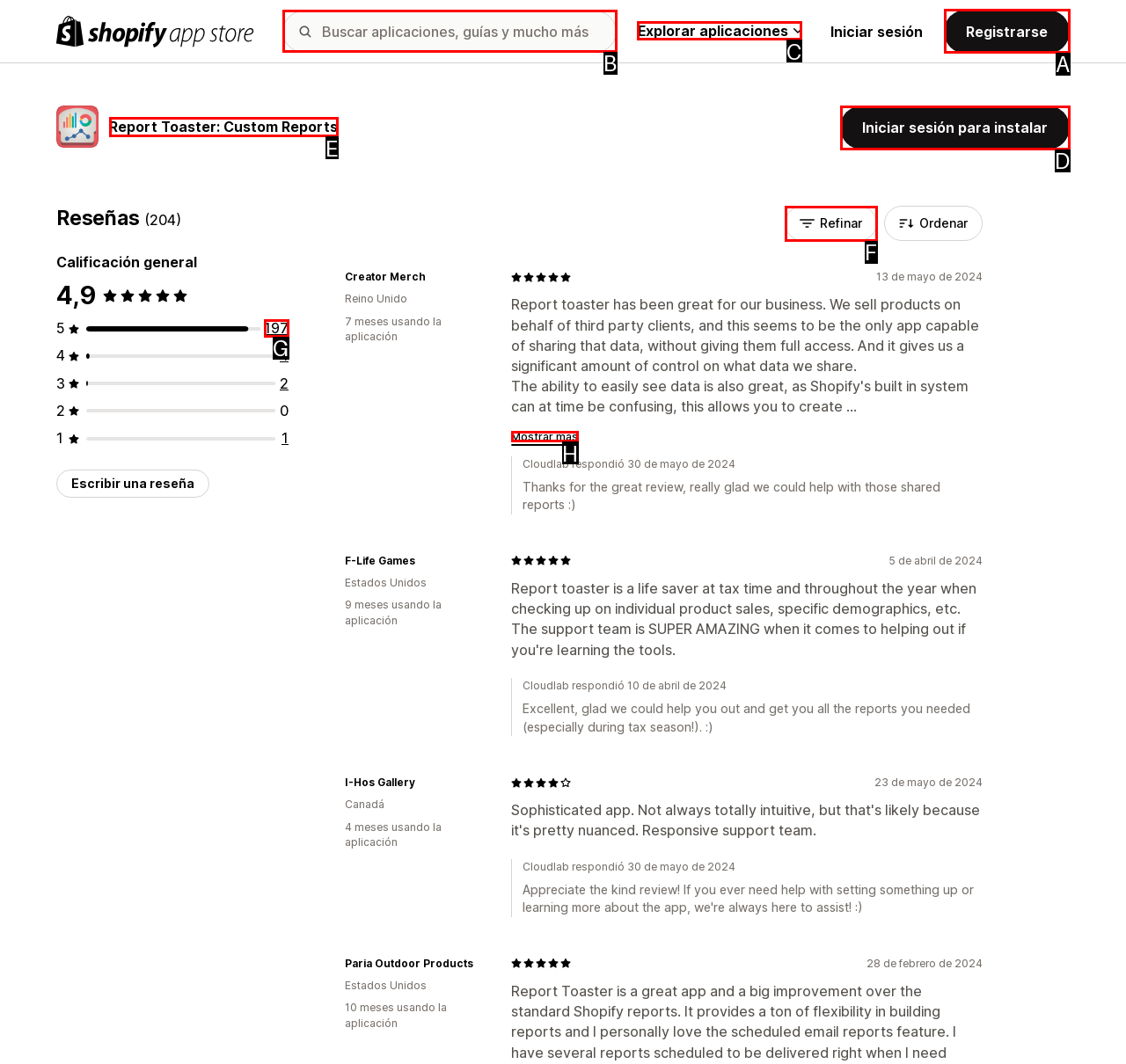Identify the letter of the UI element you should interact with to perform the task: Explore applications
Reply with the appropriate letter of the option.

C